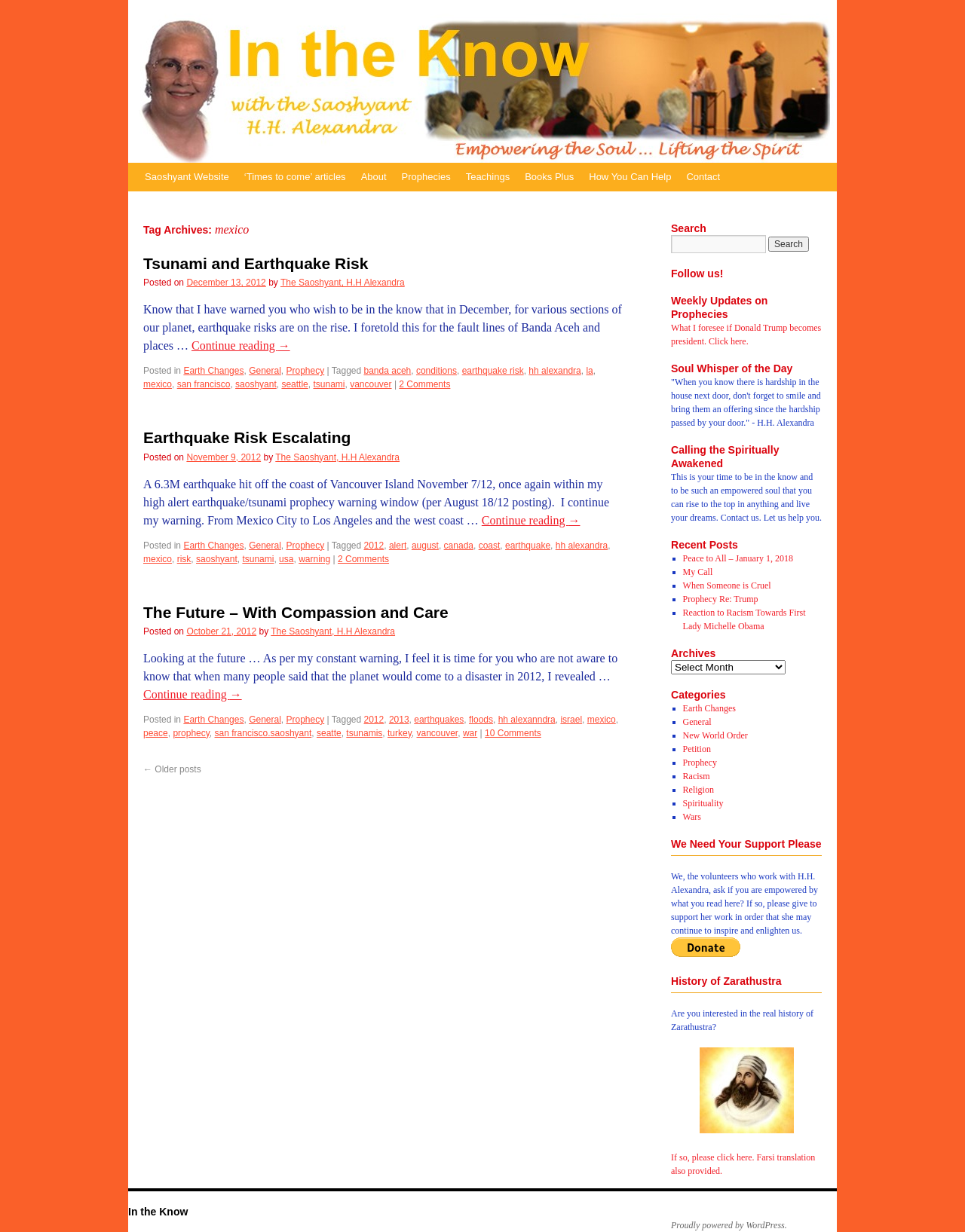Using the information in the image, give a comprehensive answer to the question: 
What is the date of the third article?

I looked at the third article and found the date 'November 9, 2012' mentioned as the posting date.